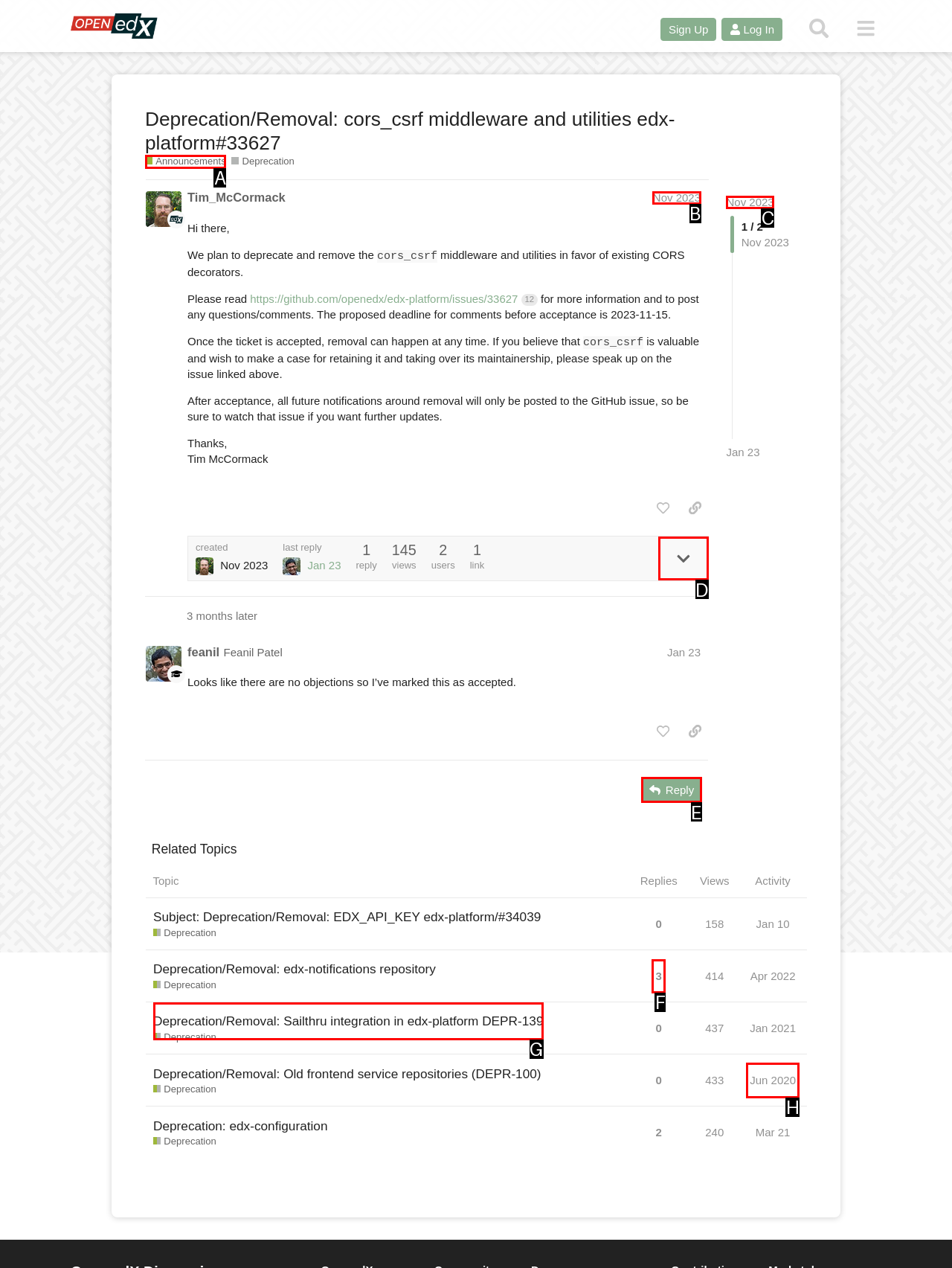Based on the task: Explore how to optimize restaurant operations, which UI element should be clicked? Answer with the letter that corresponds to the correct option from the choices given.

None